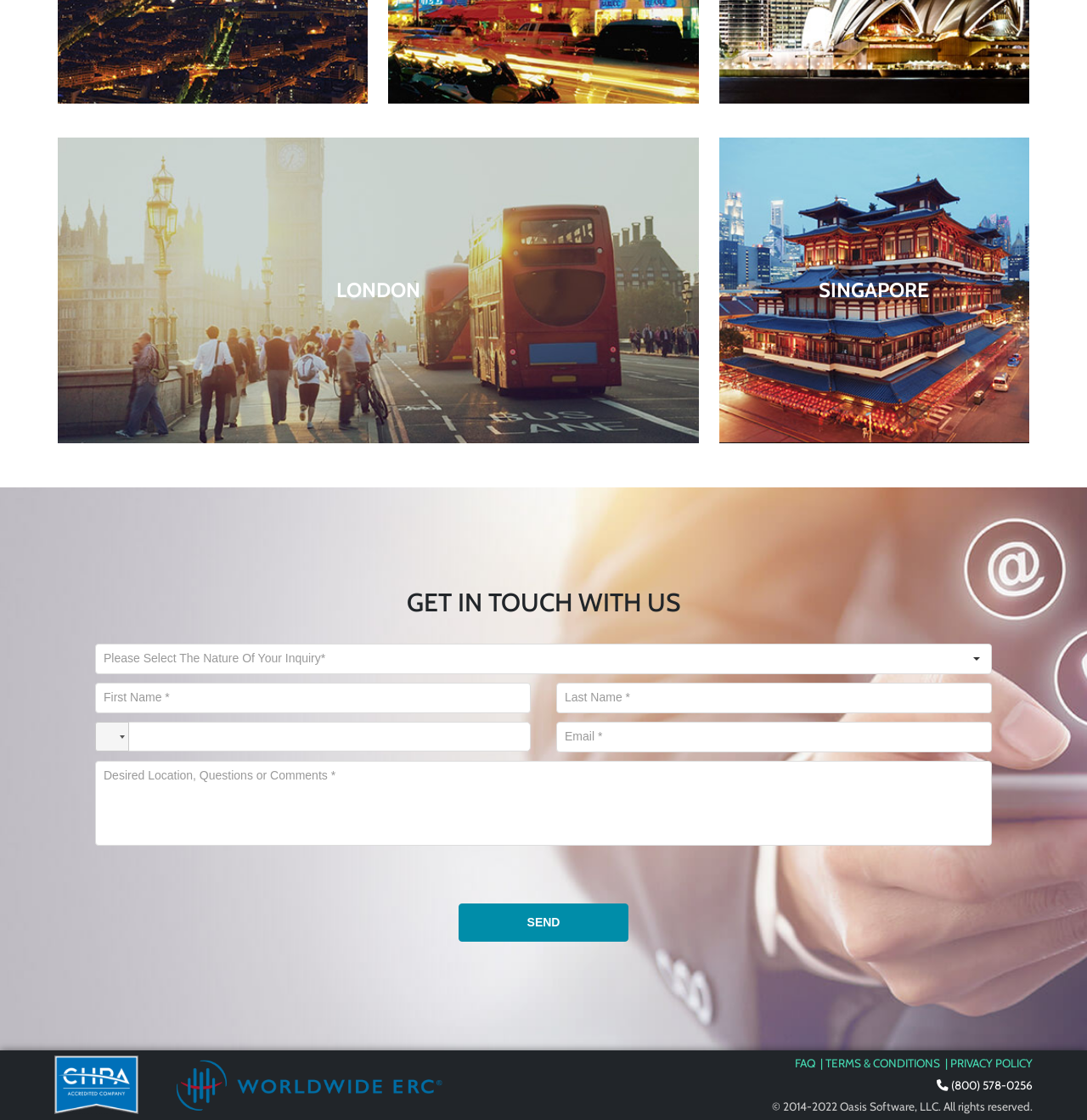Using the given description, provide the bounding box coordinates formatted as (top-left x, top-left y, bottom-right x, bottom-right y), with all values being floating point numbers between 0 and 1. Description: FAQ |

[0.731, 0.943, 0.759, 0.955]